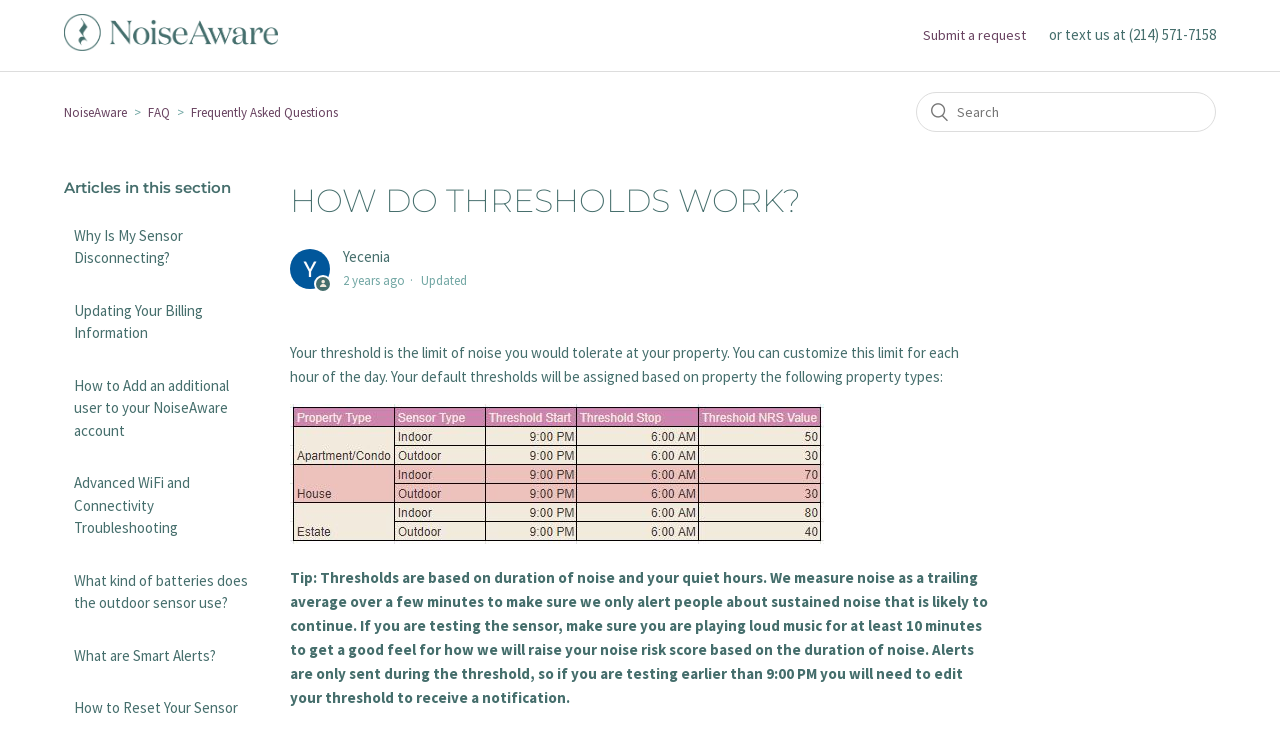What is the purpose of customizing threshold limits?
Could you please answer the question thoroughly and with as much detail as possible?

Based on the webpage, it is clear that the threshold is the limit of noise that one would tolerate at their property. The webpage explains that this limit can be customized for each hour of the day, implying that the purpose of customizing threshold limits is to set a personalized noise tolerance level for one's property.